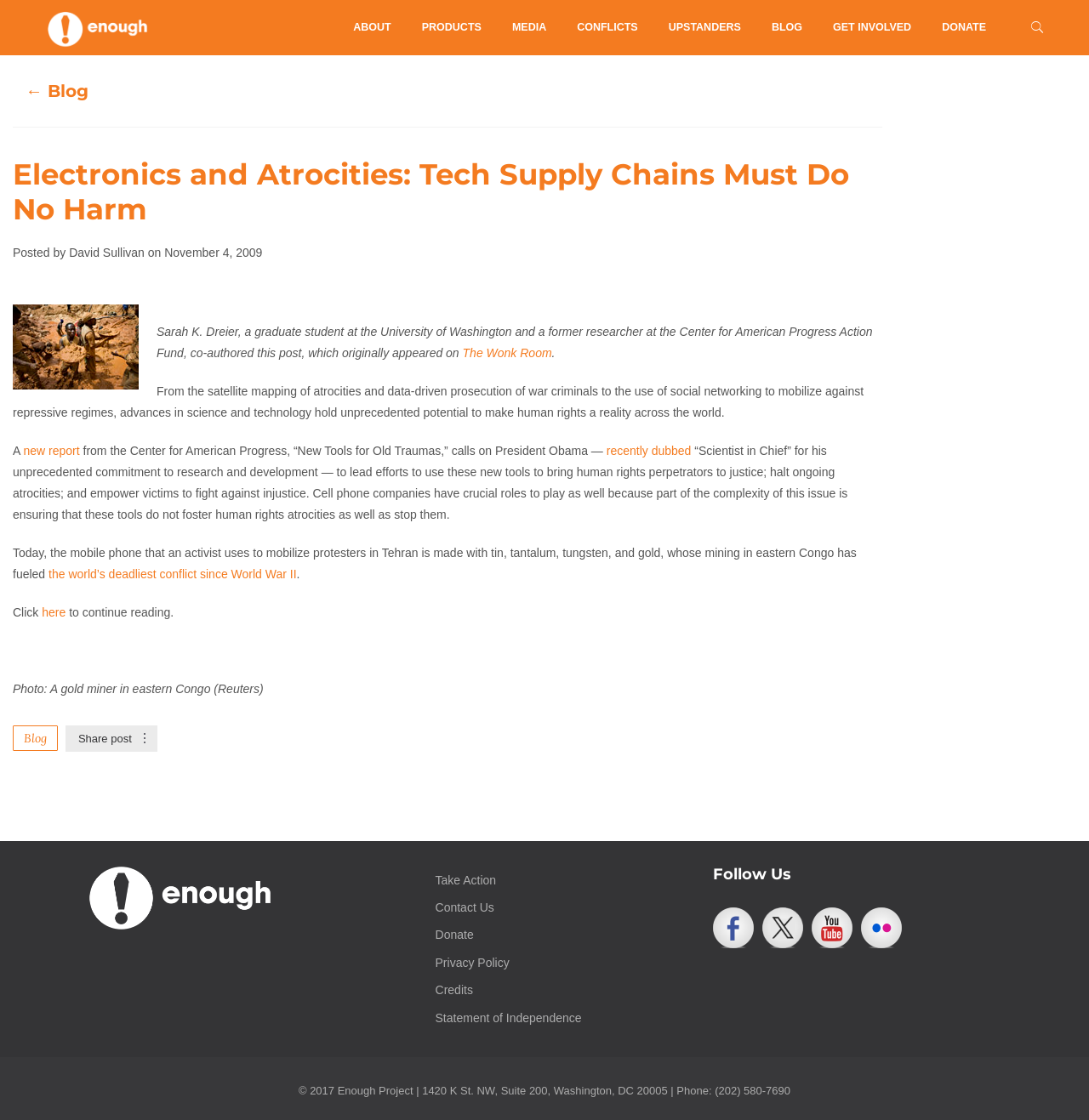Use a single word or phrase to answer the following:
What is the name of the organization?

The Enough Project